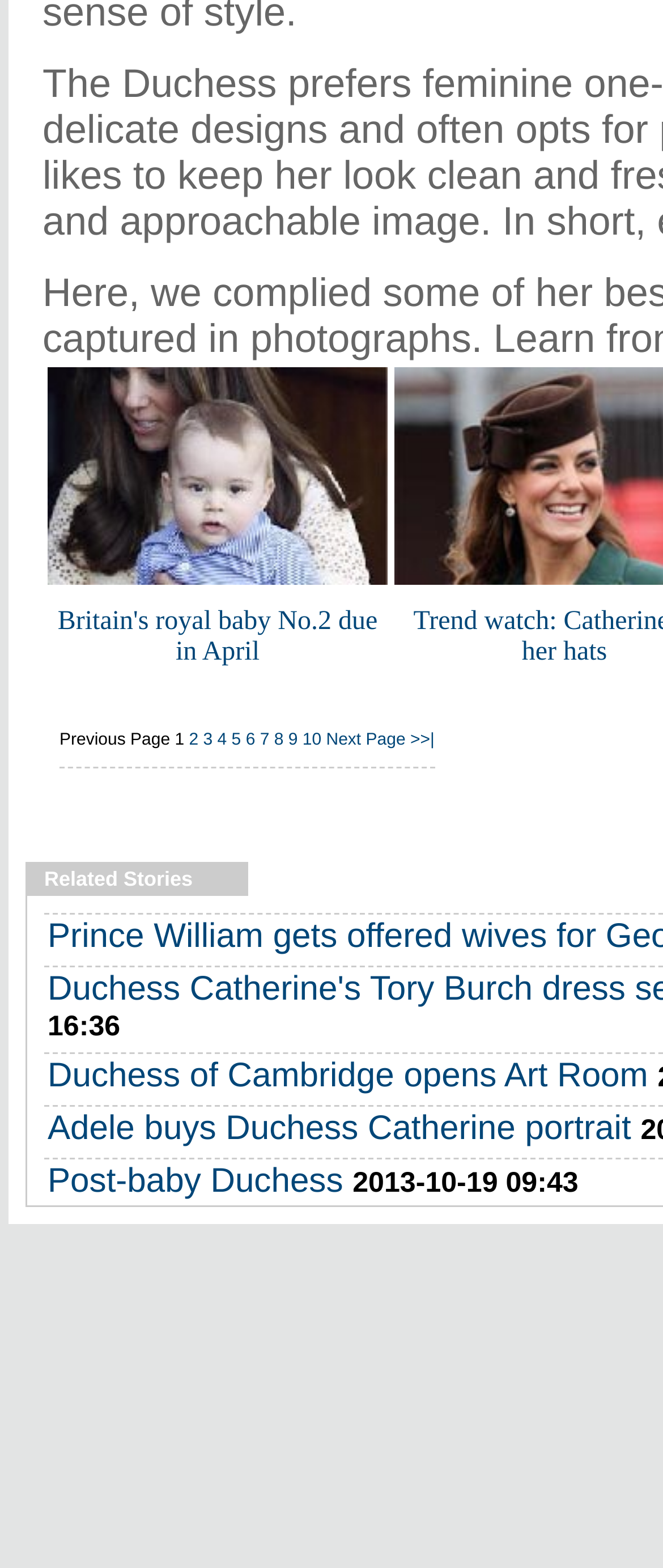Using the description: "Post-baby Duchess", determine the UI element's bounding box coordinates. Ensure the coordinates are in the format of four float numbers between 0 and 1, i.e., [left, top, right, bottom].

[0.072, 0.742, 0.518, 0.766]